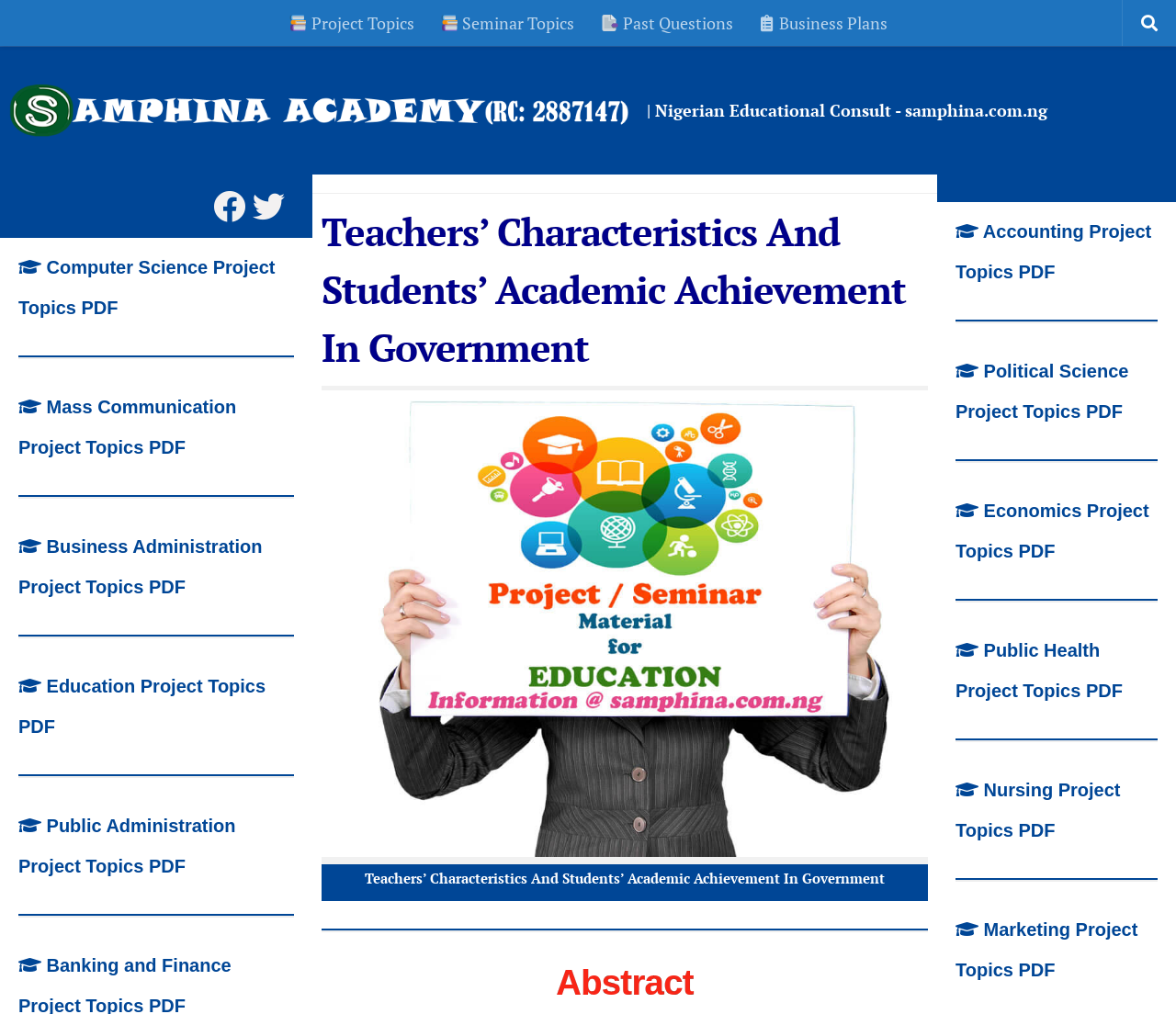Locate and extract the text of the main heading on the webpage.

Teachers’ Characteristics And Students’ Academic Achievement In Government